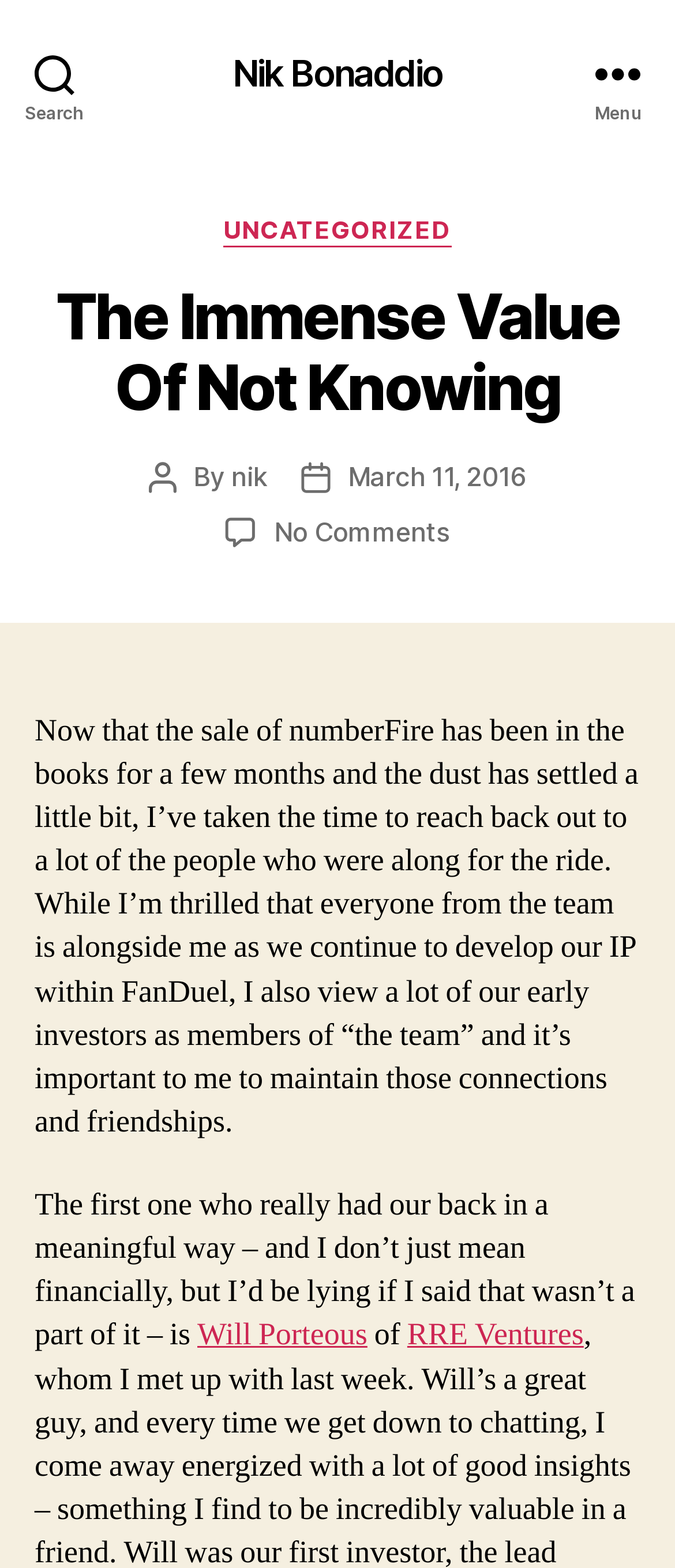Answer the following query concisely with a single word or phrase:
Who is the author of the article?

Nik Bonaddio